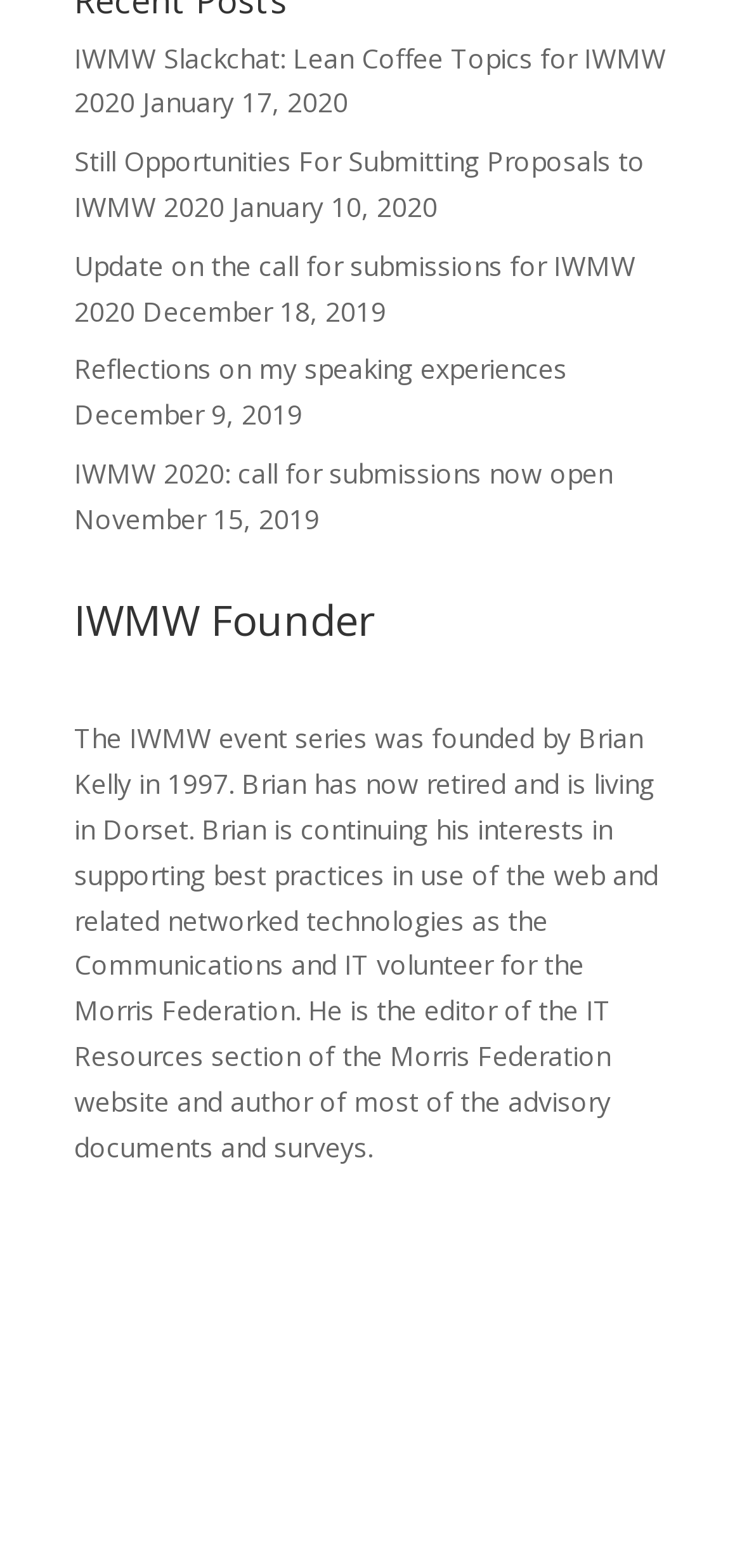Using the webpage screenshot, find the UI element described by Reflections on my speaking experiences. Provide the bounding box coordinates in the format (top-left x, top-left y, bottom-right x, bottom-right y), ensuring all values are floating point numbers between 0 and 1.

[0.1, 0.224, 0.764, 0.247]